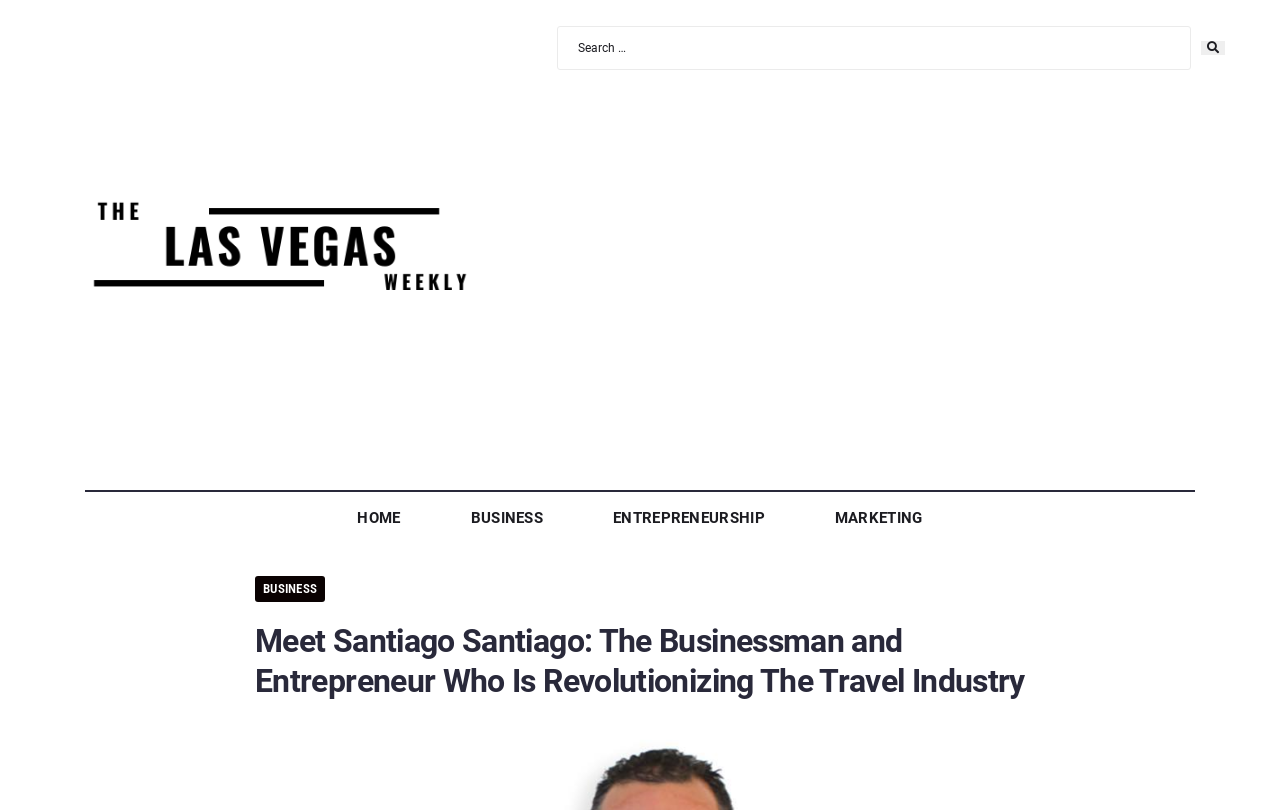Please specify the bounding box coordinates in the format (top-left x, top-left y, bottom-right x, bottom-right y), with values ranging from 0 to 1. Identify the bounding box for the UI component described as follows: name="s" placeholder="Search …"

[0.435, 0.032, 0.93, 0.087]